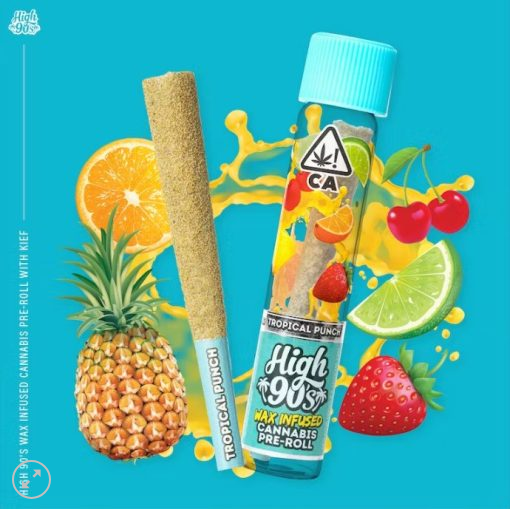Please provide a detailed answer to the question below by examining the image:
What type of fruits are surrounding the product?

The caption states that surrounding the product are fresh, tropical fruits like pineapple, strawberries, cherries, an orange, and lime, which implies that the type of fruits surrounding the product are tropical fruits.